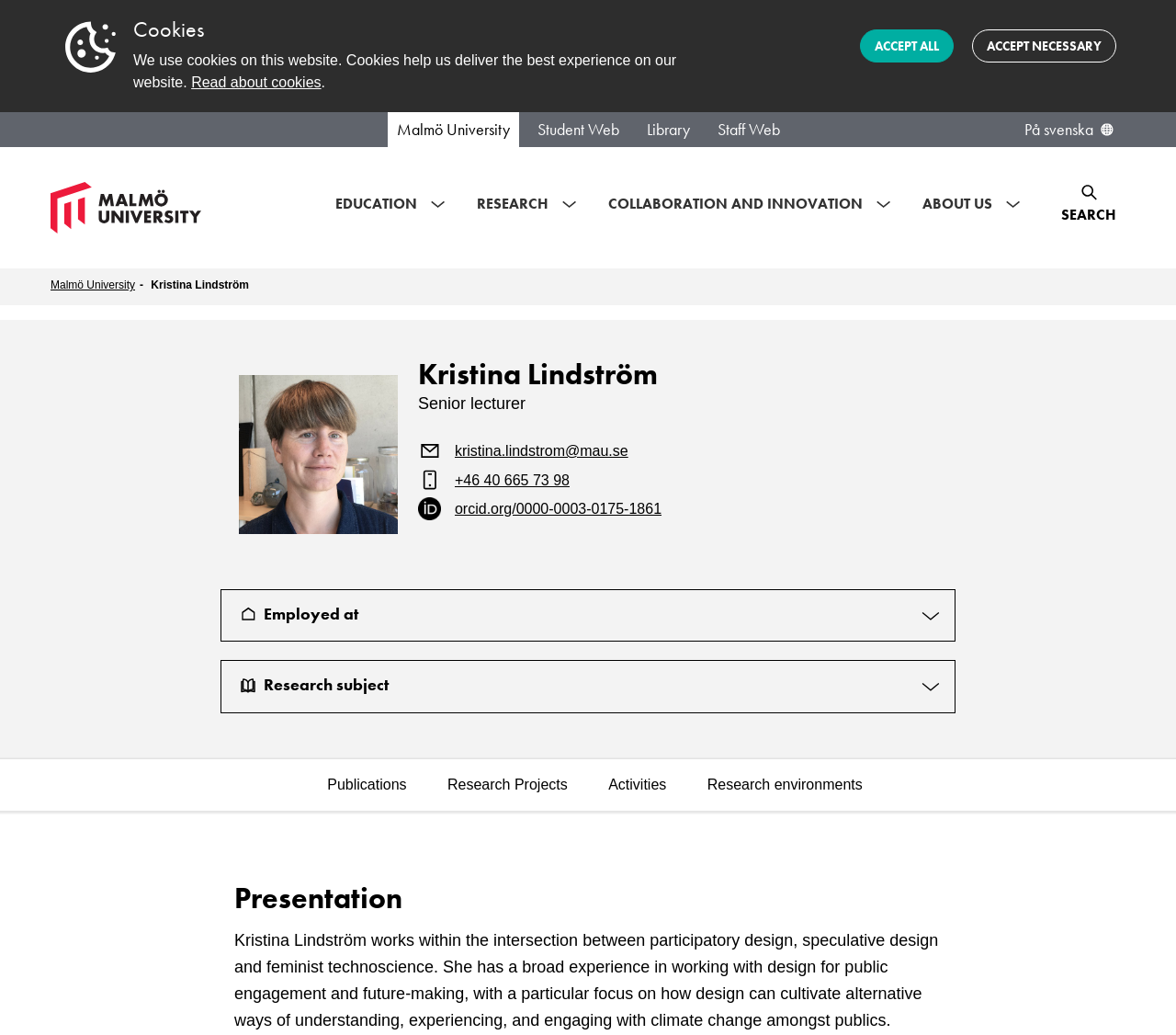Using the provided element description "Skip to main content", determine the bounding box coordinates of the UI element.

[0.443, 0.01, 0.557, 0.024]